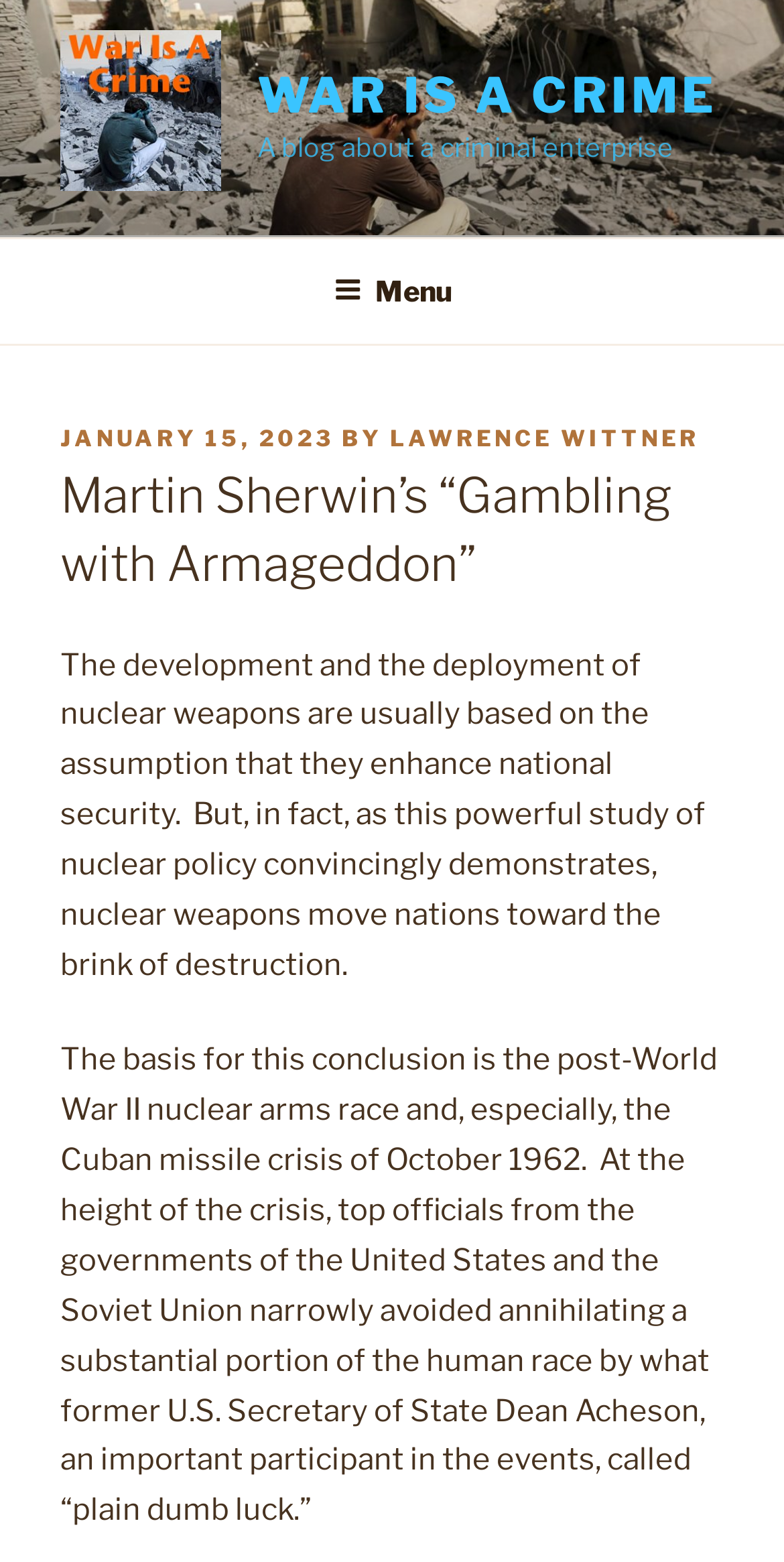Locate the bounding box of the UI element defined by this description: "parent_node: WAR IS A CRIME". The coordinates should be given as four float numbers between 0 and 1, formatted as [left, top, right, bottom].

[0.077, 0.019, 0.321, 0.132]